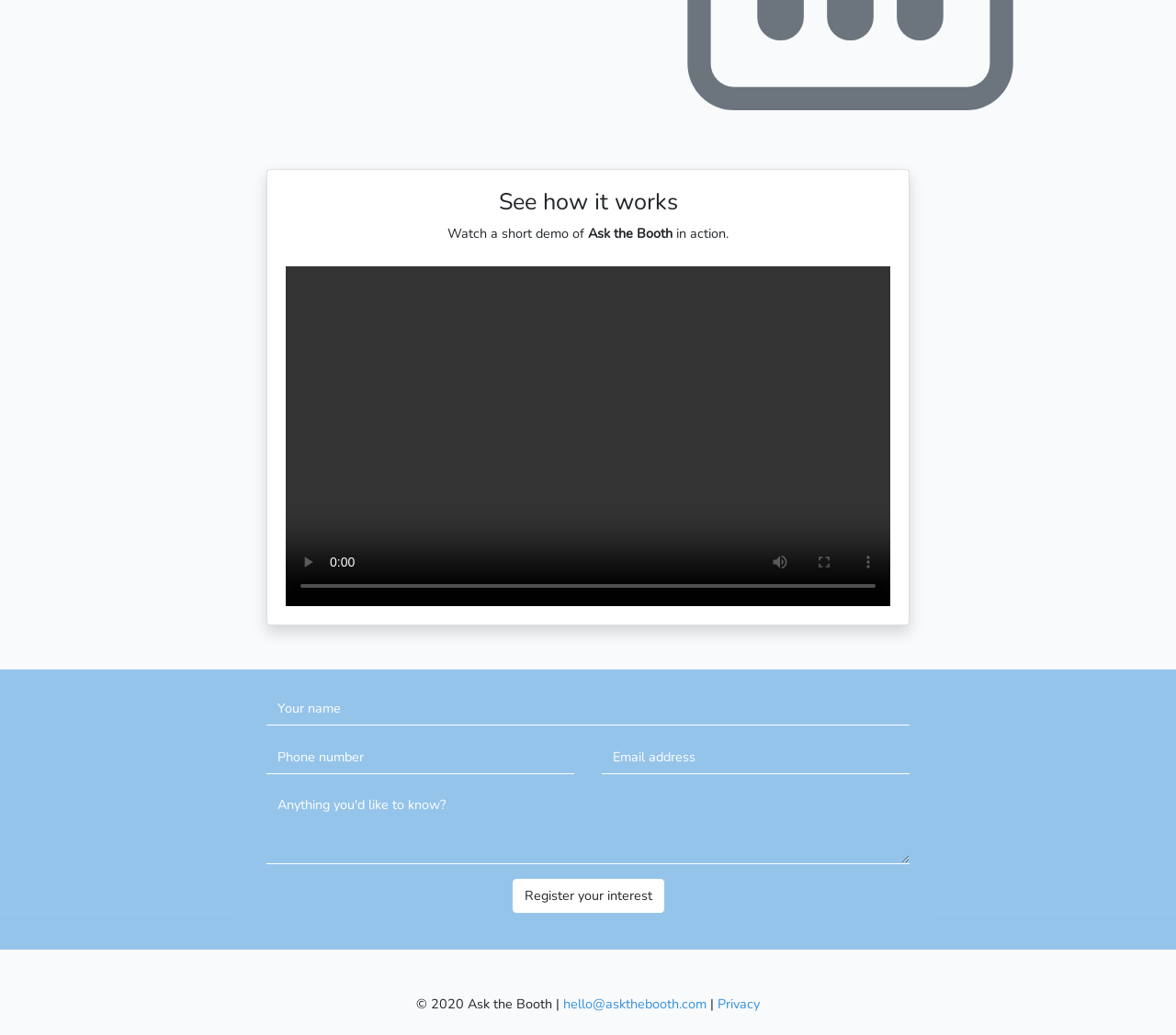Carefully examine the image and provide an in-depth answer to the question: What is the orientation of the video time scrubber?

The video time scrubber, which allows users to scrub through the video timeline, is oriented horizontally, as indicated by its orientation property.